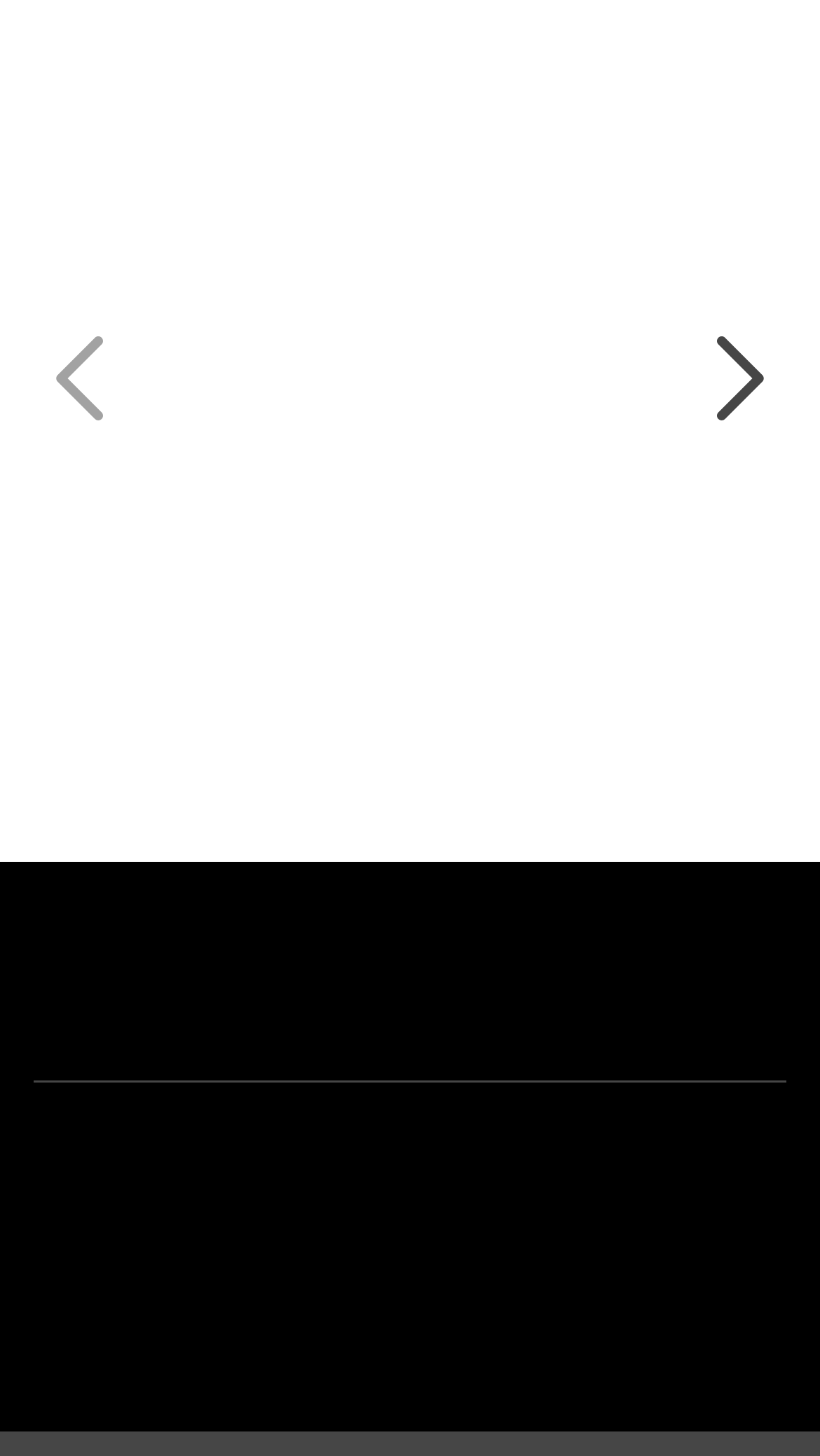Please find the bounding box coordinates of the clickable region needed to complete the following instruction: "Click on Gate One". The bounding box coordinates must consist of four float numbers between 0 and 1, i.e., [left, top, right, bottom].

[0.407, 0.644, 0.595, 0.674]